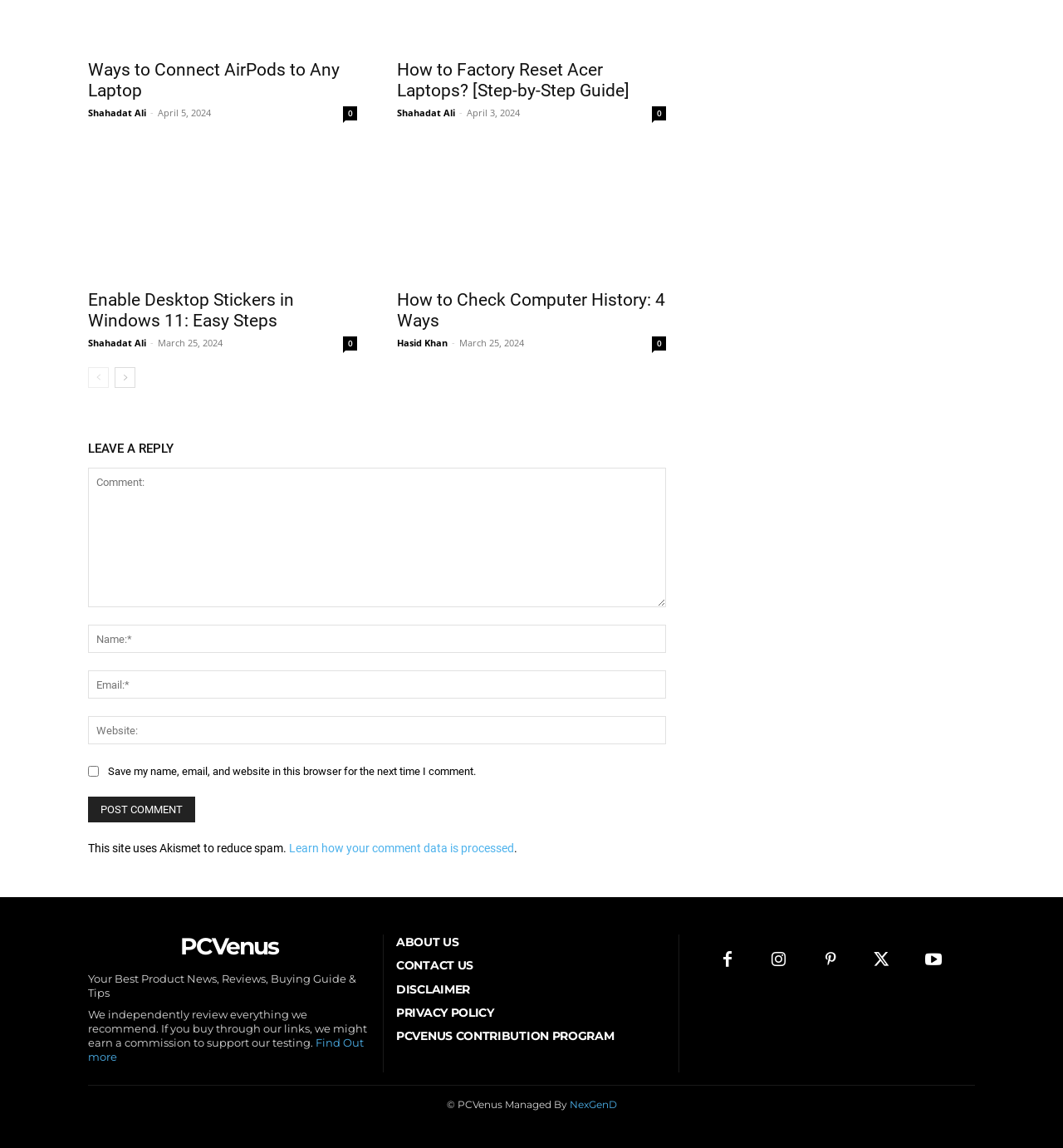What is the date of the third article?
Using the information from the image, give a concise answer in one word or a short phrase.

March 25, 2024